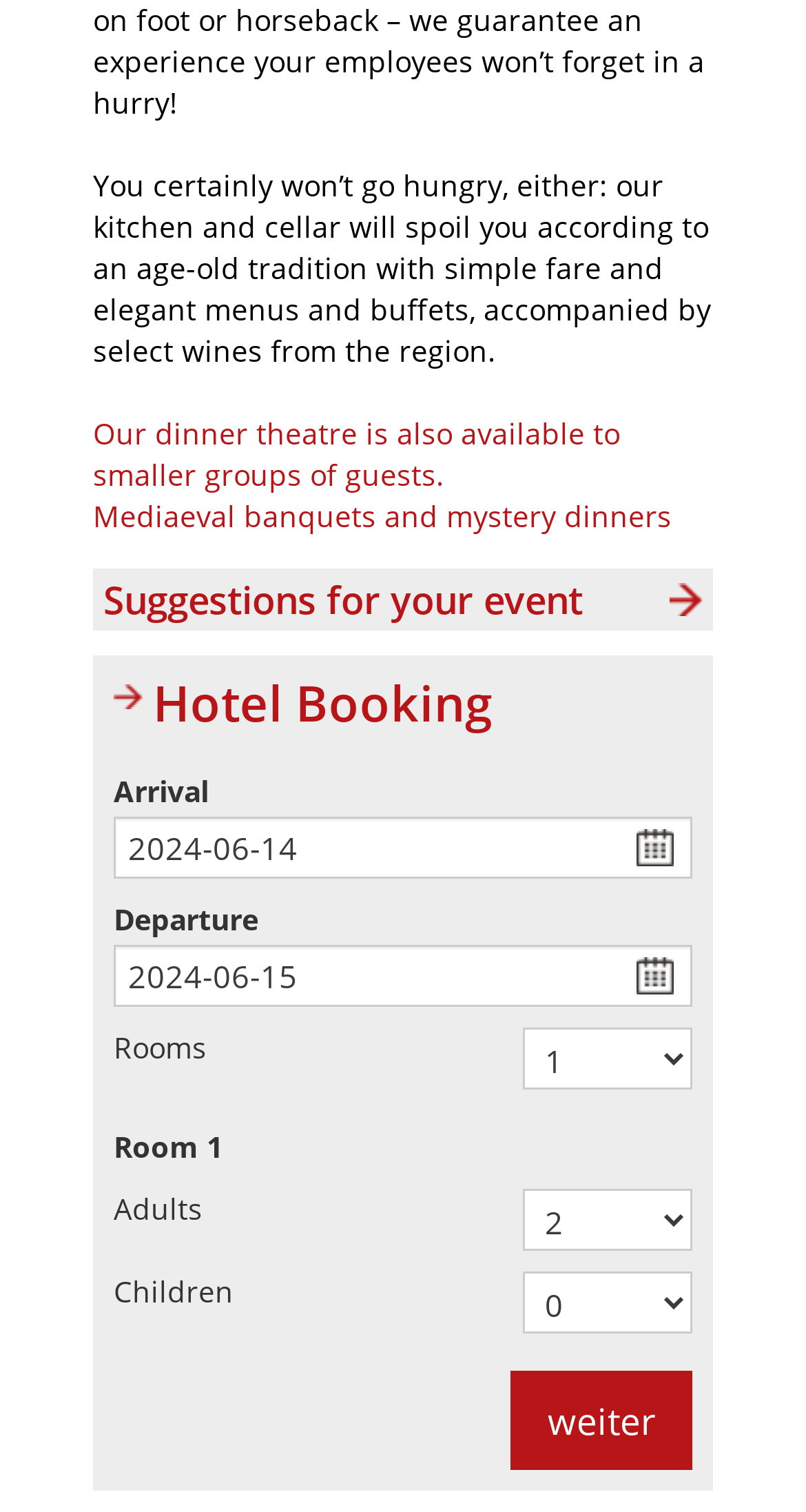Find the bounding box of the web element that fits this description: "weiter".

[0.633, 0.907, 0.859, 0.973]